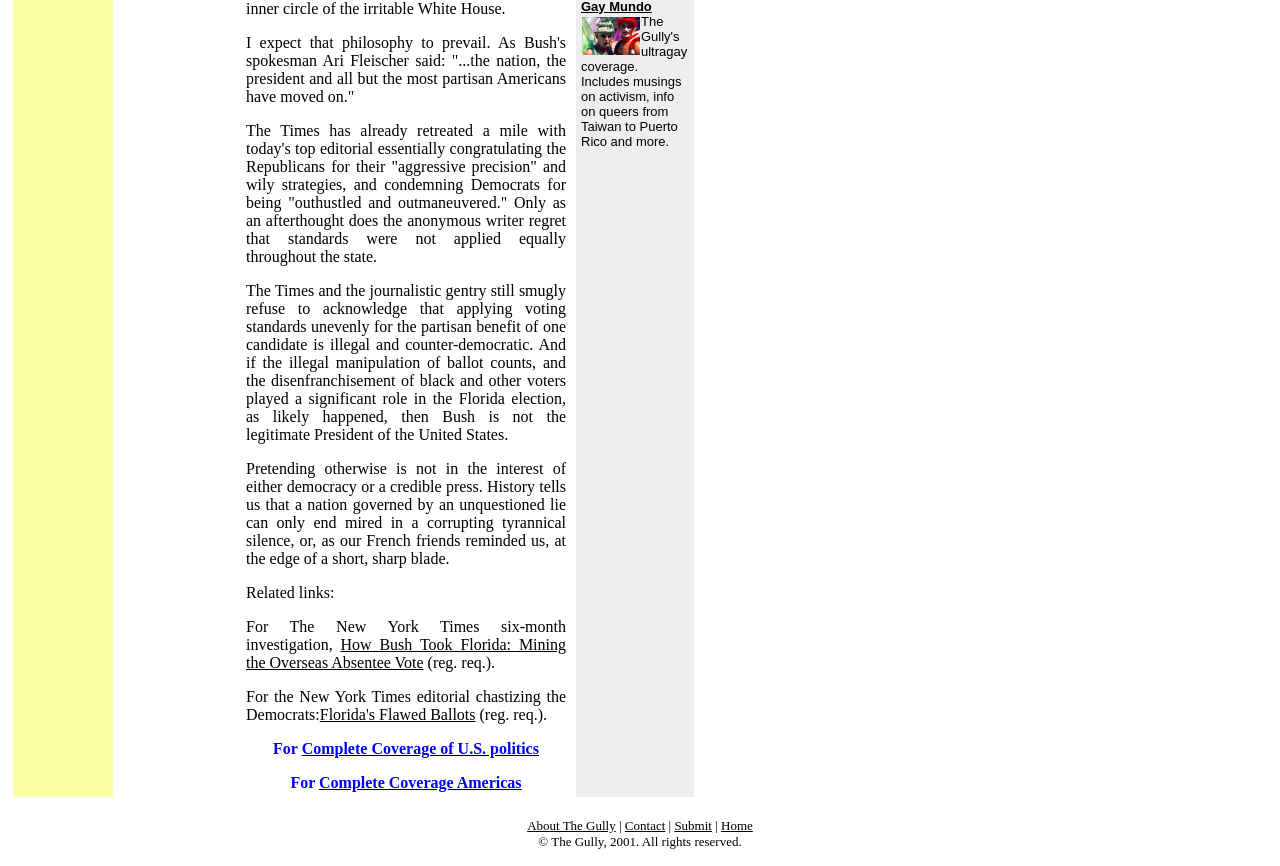What is the image at the top right?
Please answer the question as detailed as possible.

The image at the top right has the description 'gay pride', which suggests that it is an image related to the LGBTQ+ community or a gay pride event.